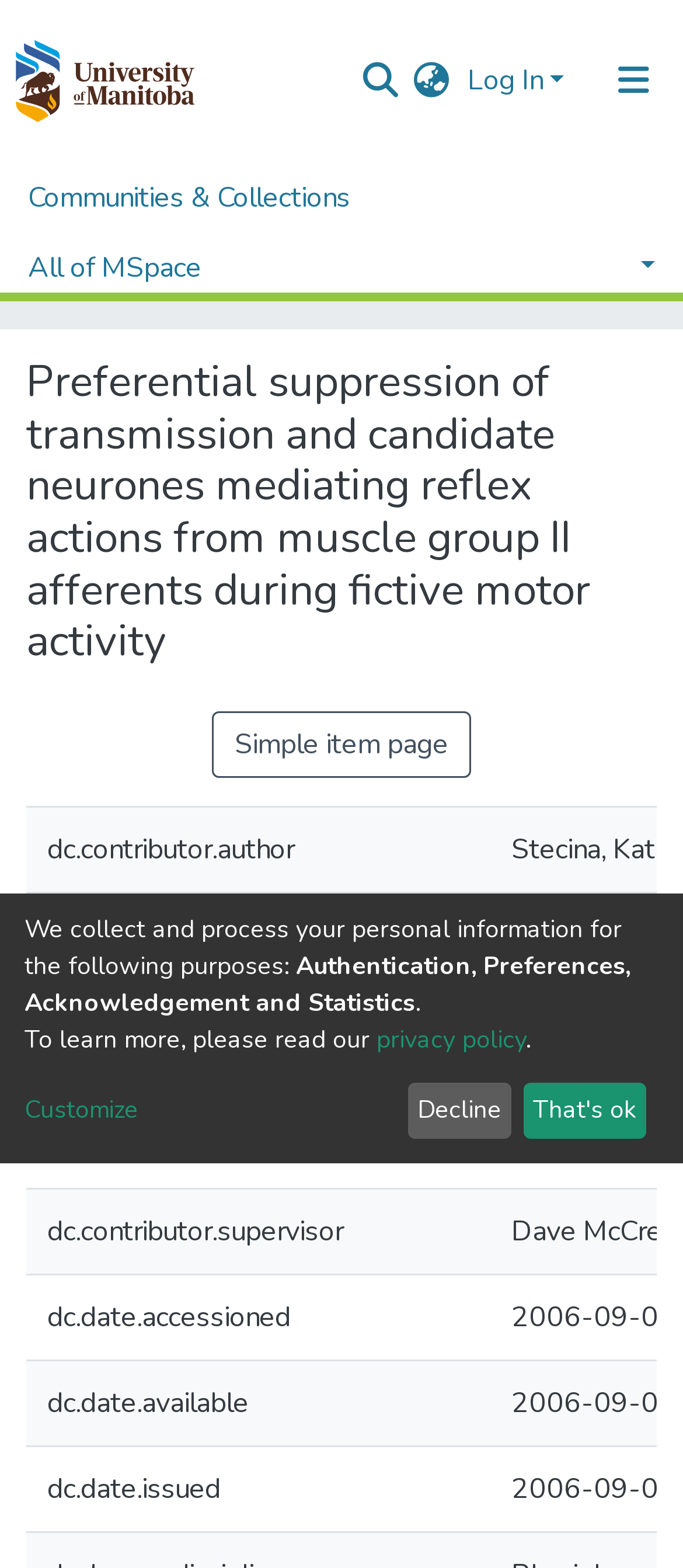Indicate the bounding box coordinates of the clickable region to achieve the following instruction: "Go to home page."

[0.041, 0.116, 0.151, 0.143]